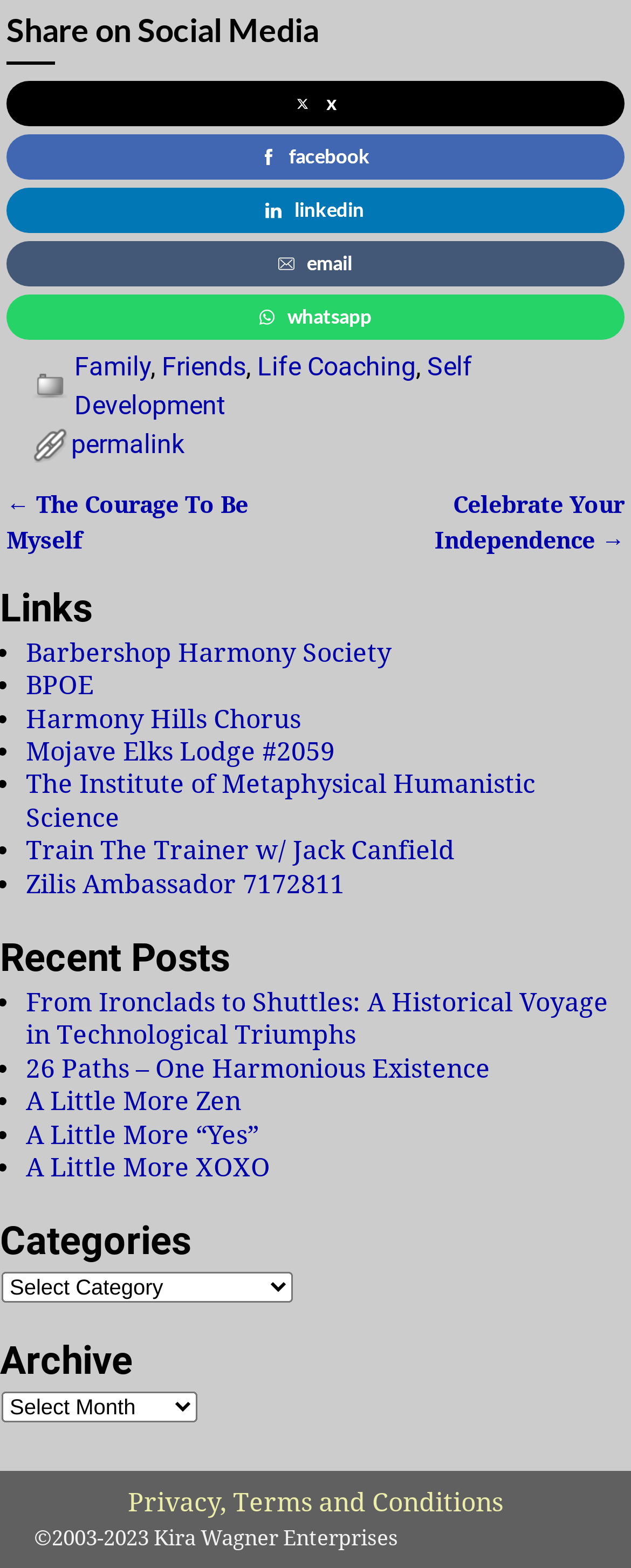What is the year range mentioned in the copyright information? Observe the screenshot and provide a one-word or short phrase answer.

2003-2023